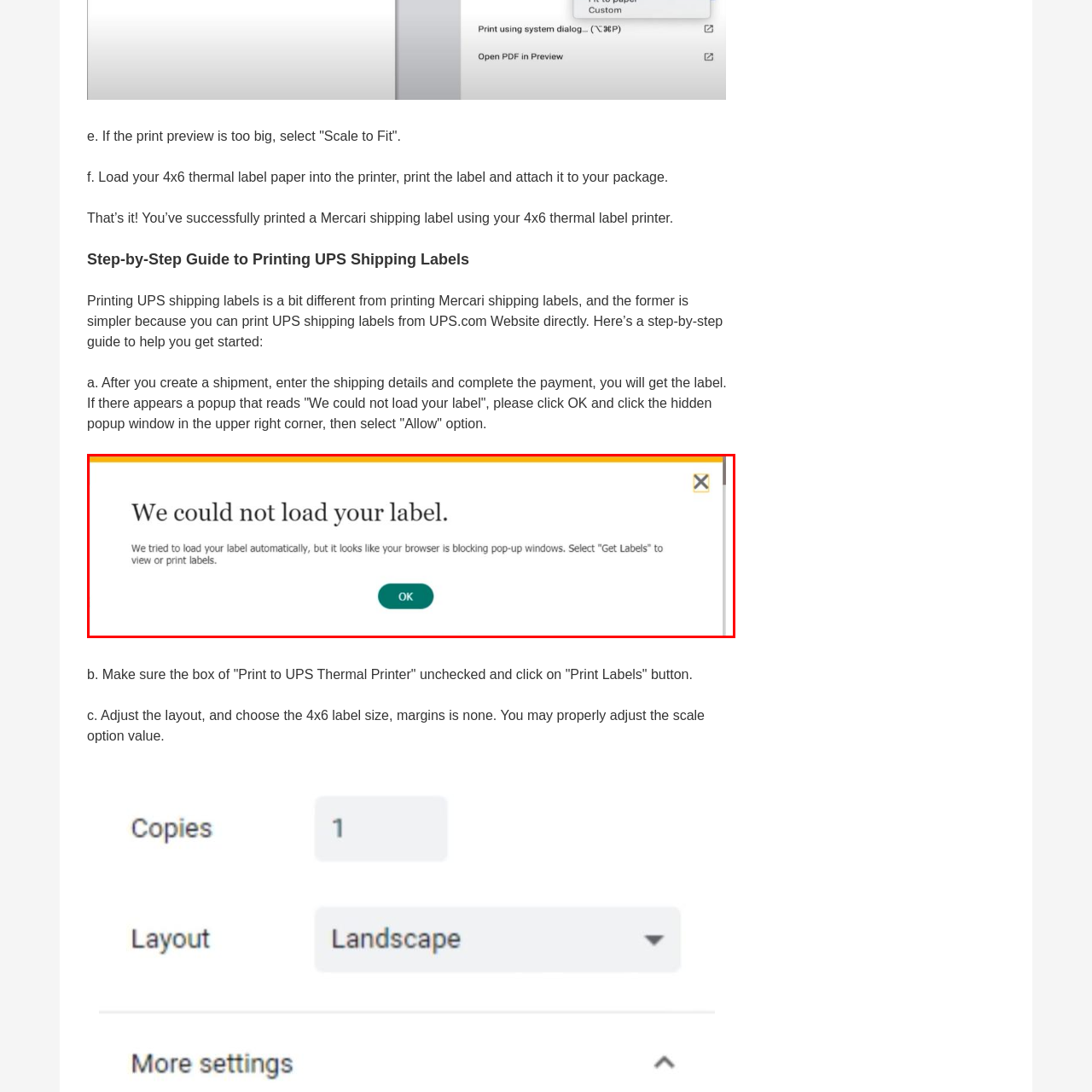Observe the visual content surrounded by a red rectangle, What should users do to dismiss the pop-up? Respond using just one word or a short phrase.

Click 'OK'